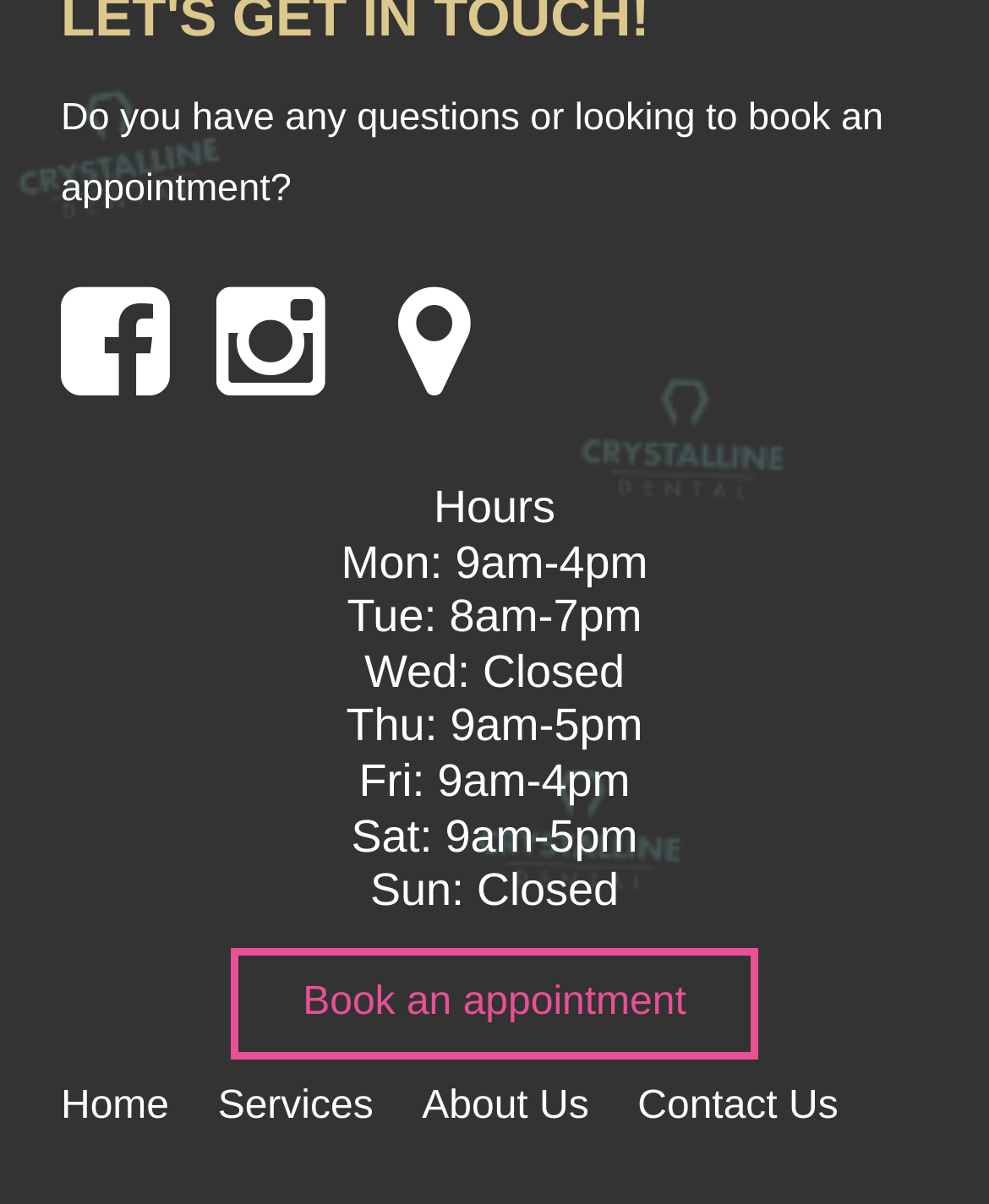What are the office hours on Monday?
Can you provide a detailed and comprehensive answer to the question?

I found the office hours by looking at the 'Hours' section on the webpage, which lists the hours for each day of the week. According to this section, the office hours on Monday are from 9am to 4pm.